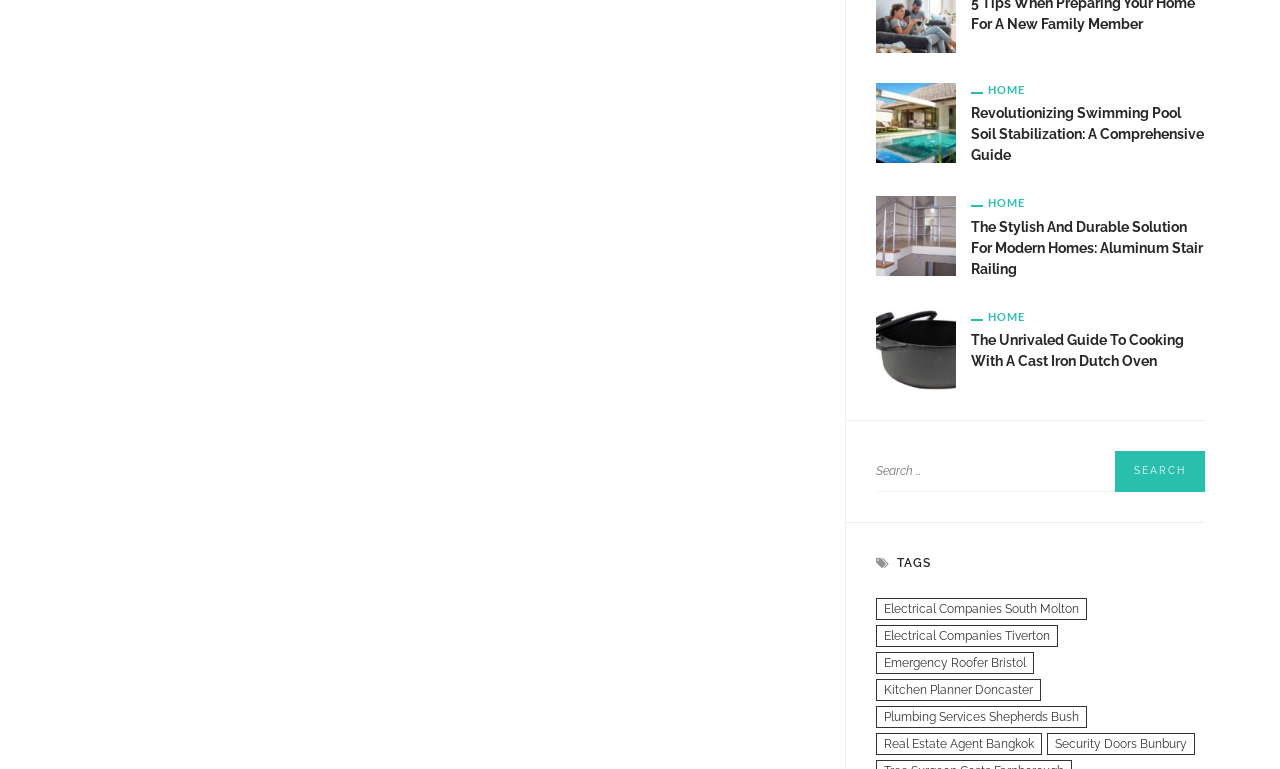What is the purpose of the search bar?
Please provide an in-depth and detailed response to the question.

The search bar is represented by the input element with a button labeled 'Search'. This suggests that the search bar is intended for users to search for specific articles or topics on the webpage.